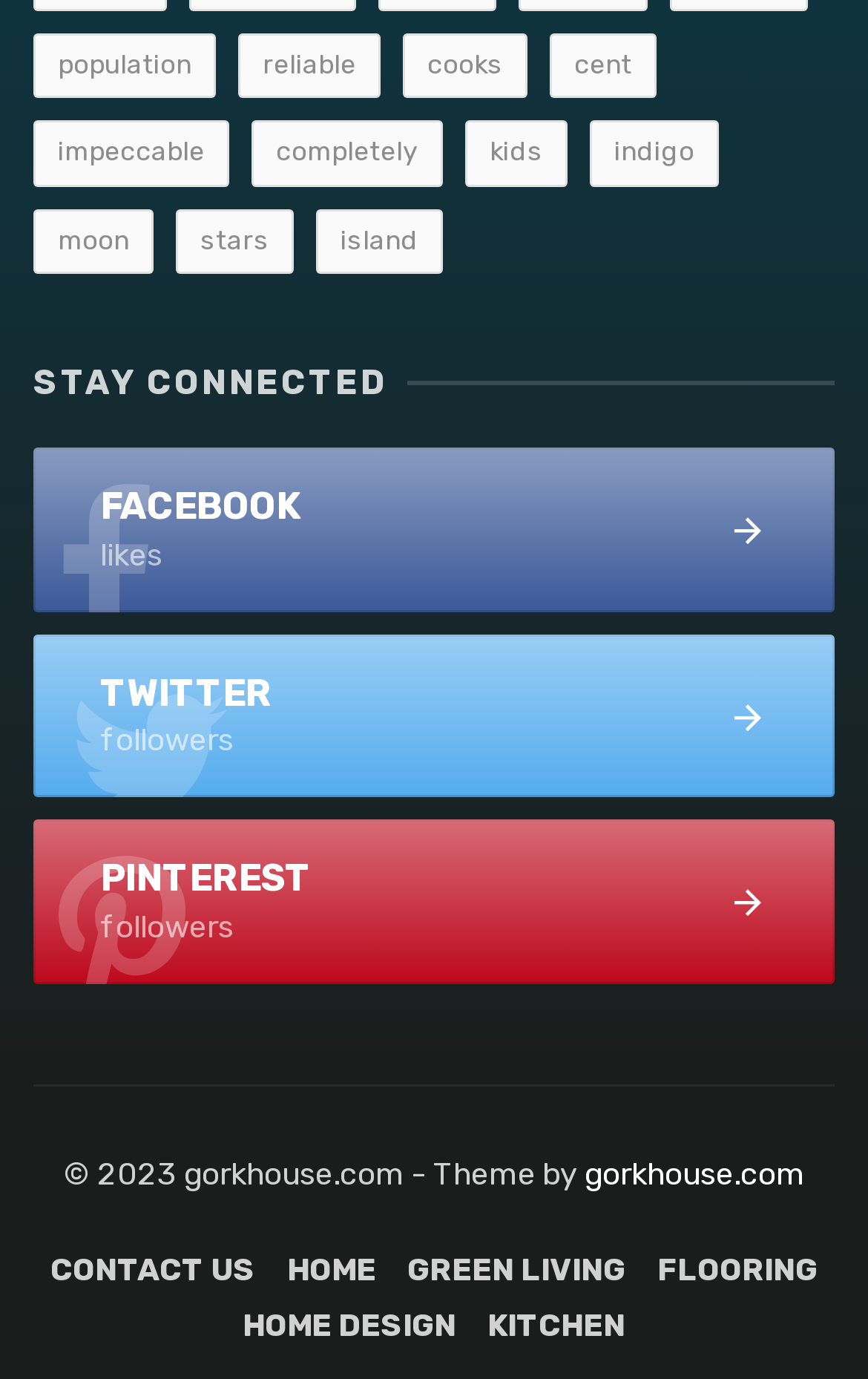What social media platforms can users connect with?
Could you answer the question in a detailed manner, providing as much information as possible?

The webpage has links to Facebook, Twitter, and Pinterest, indicating that users can connect with the website through these social media platforms. The links are accompanied by icons and headings, making it clear that they are social media links.